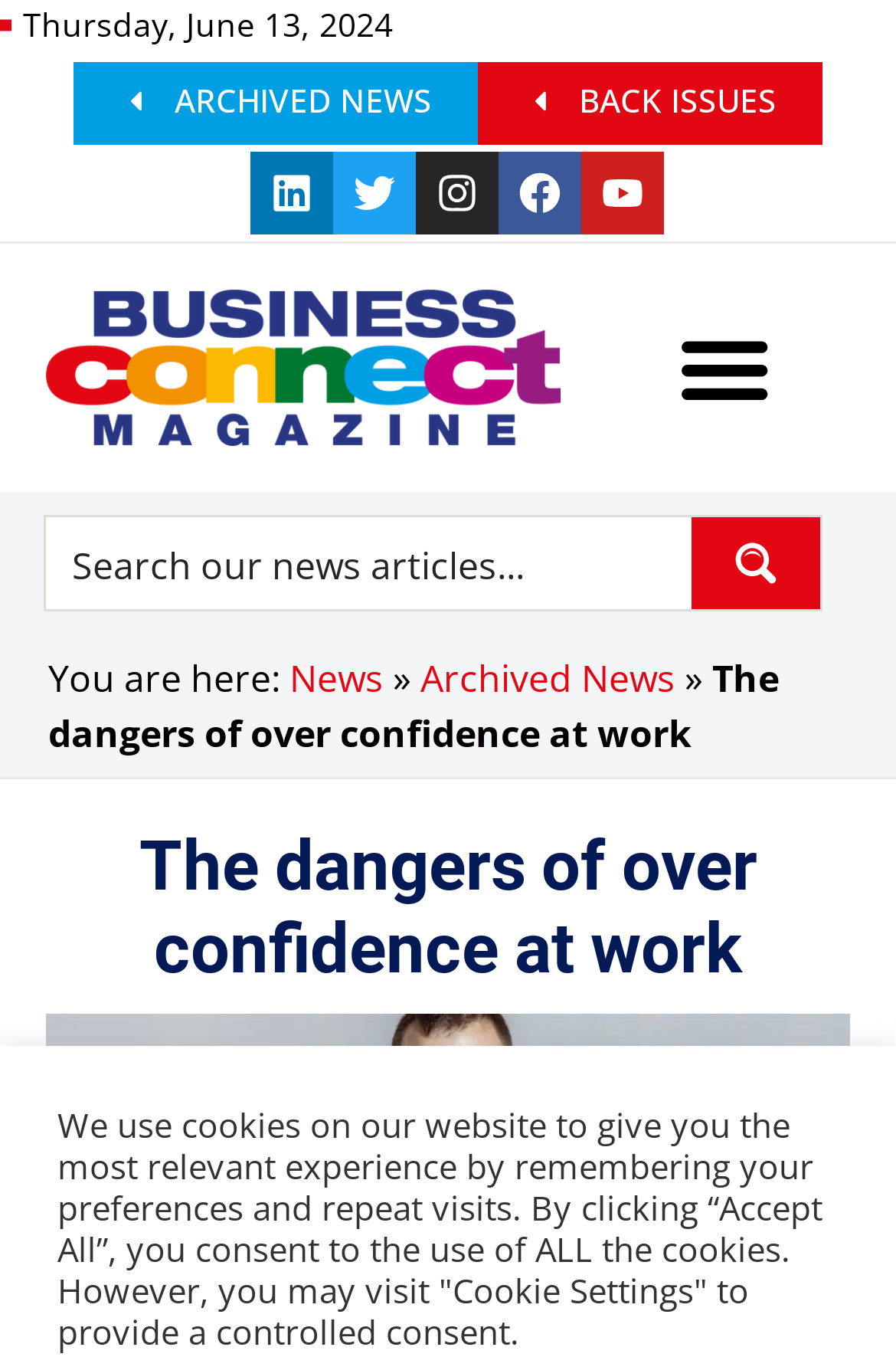What is the date of the archived news?
Answer the question based on the image using a single word or a brief phrase.

Thursday, June 13, 2024